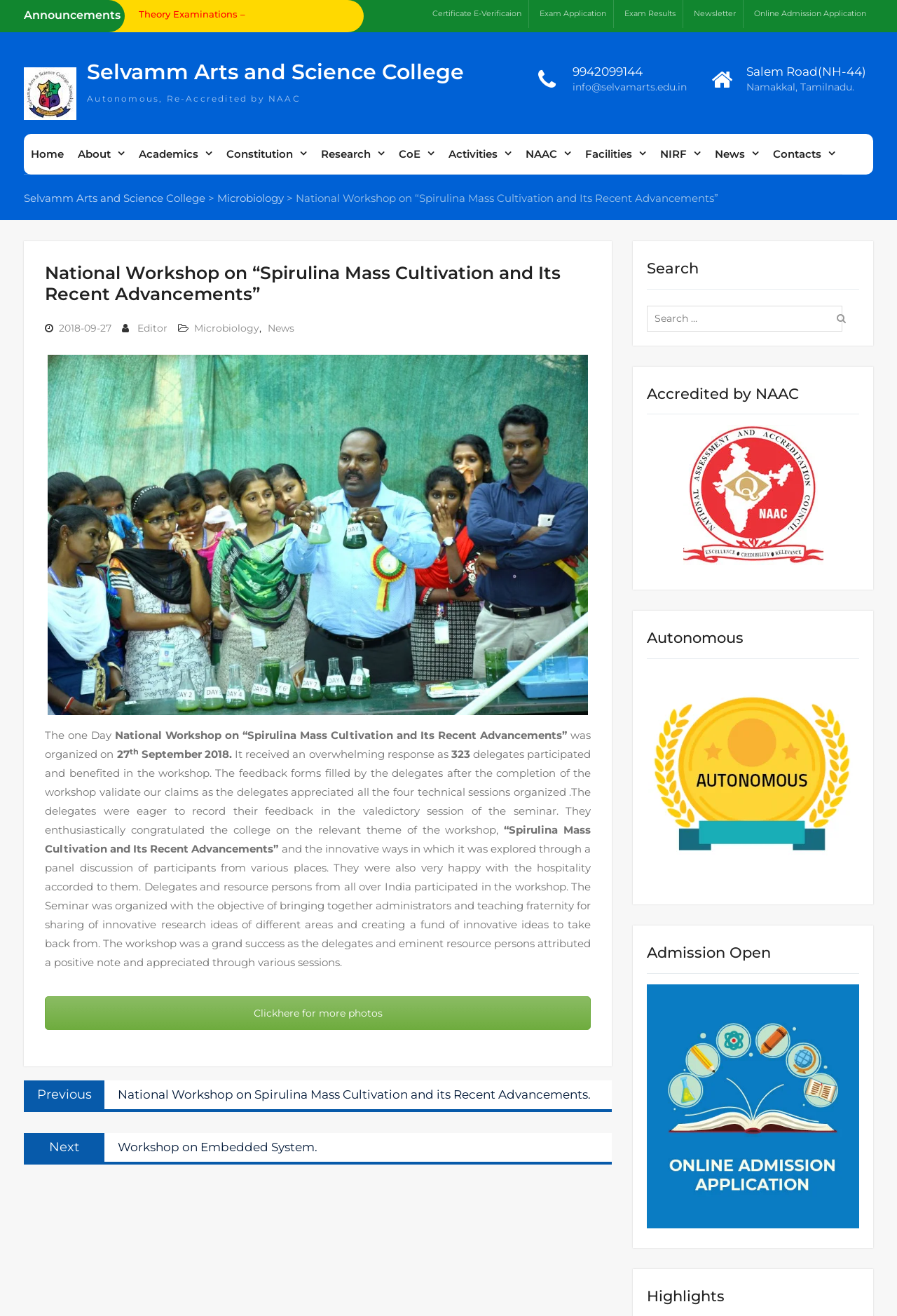How many delegates participated in the workshop?
Based on the screenshot, provide your answer in one word or phrase.

323